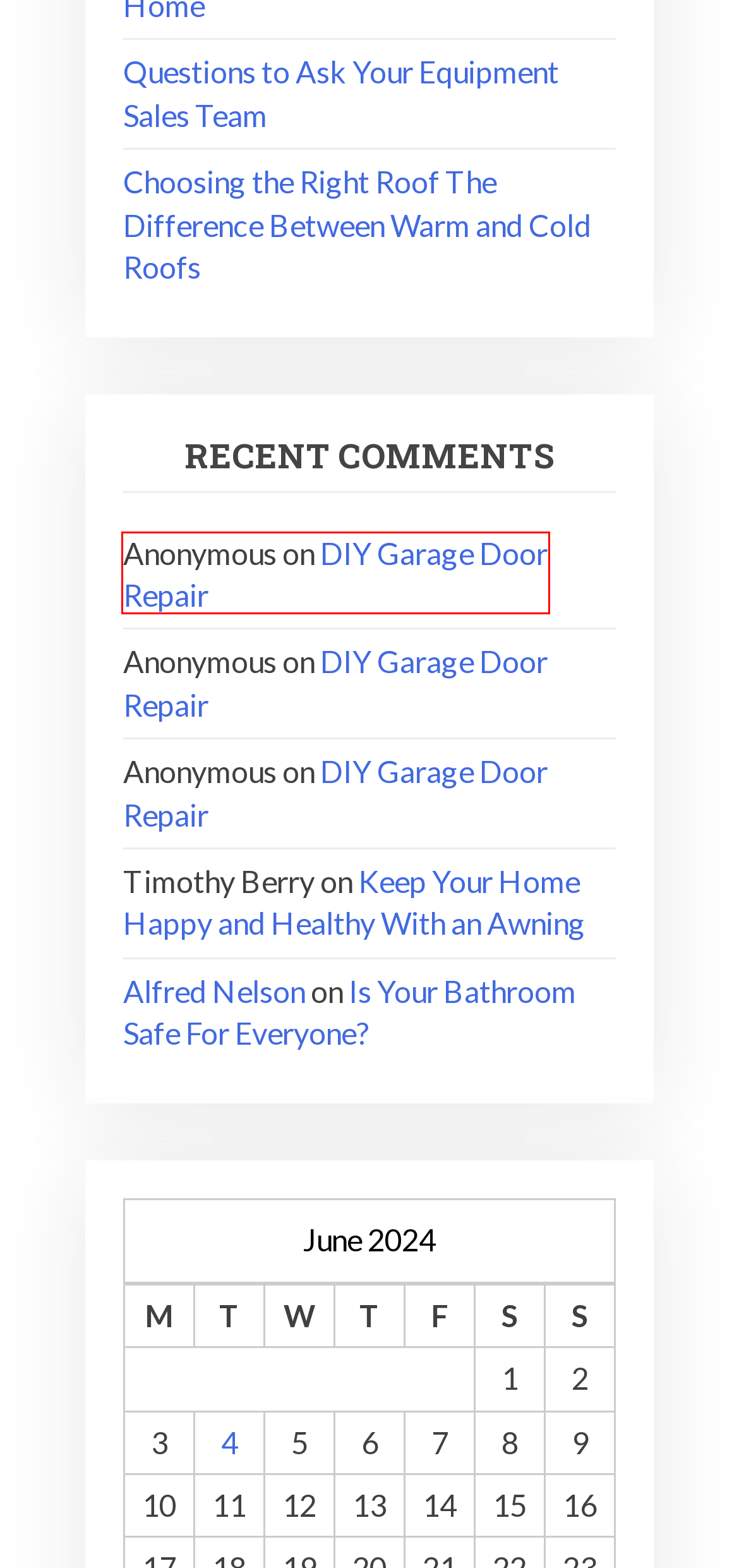Given a screenshot of a webpage with a red rectangle bounding box around a UI element, select the best matching webpage description for the new webpage that appears after clicking the highlighted element. The candidate descriptions are:
A. DIY Garage Door Repair - DIY Projects for Home
B. Questions to Ask Your Equipment Sales Team - DIY Projects for Home
C. Toilet repair - FREE VIDEO - DIY Projects for Home
D. Keep Your Home Happy and Healthy With an Awning - DIY Projects for Home
E. Choosing the Right Roof The Difference Between Warm and Cold Roofs - DIY Projects for Home
F. Is Your Bathroom Safe For Everyone? - DIY Projects for Home
G. Tips for Deep Cleaning Your Family Home - DIY Projects for Home
H. June 4, 2024 - DIY Projects for Home

A